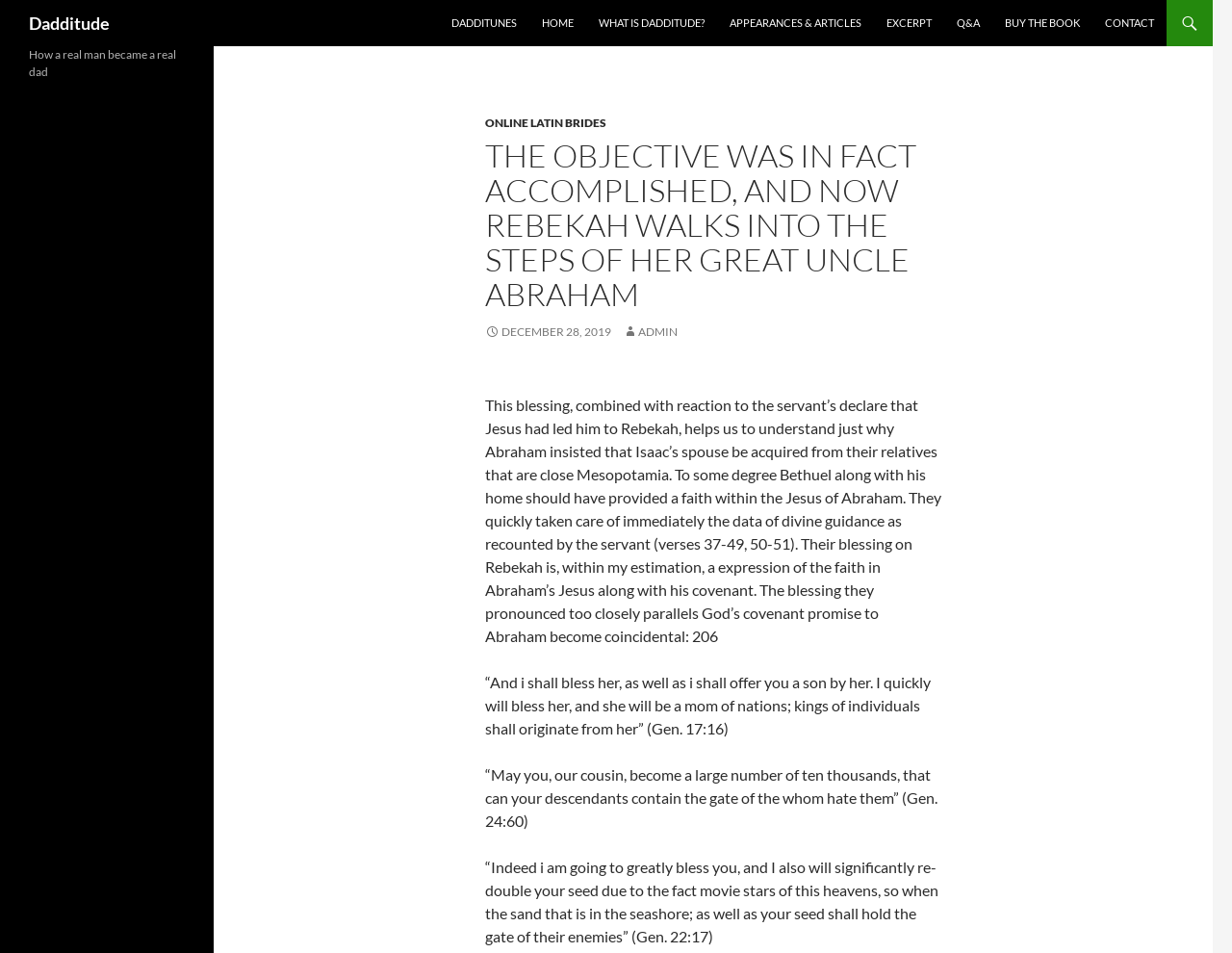What is the date of the article?
Utilize the image to construct a detailed and well-explained answer.

The date of the article can be found in the link element with the text ' DECEMBER 28, 2019', which is located below the heading element.